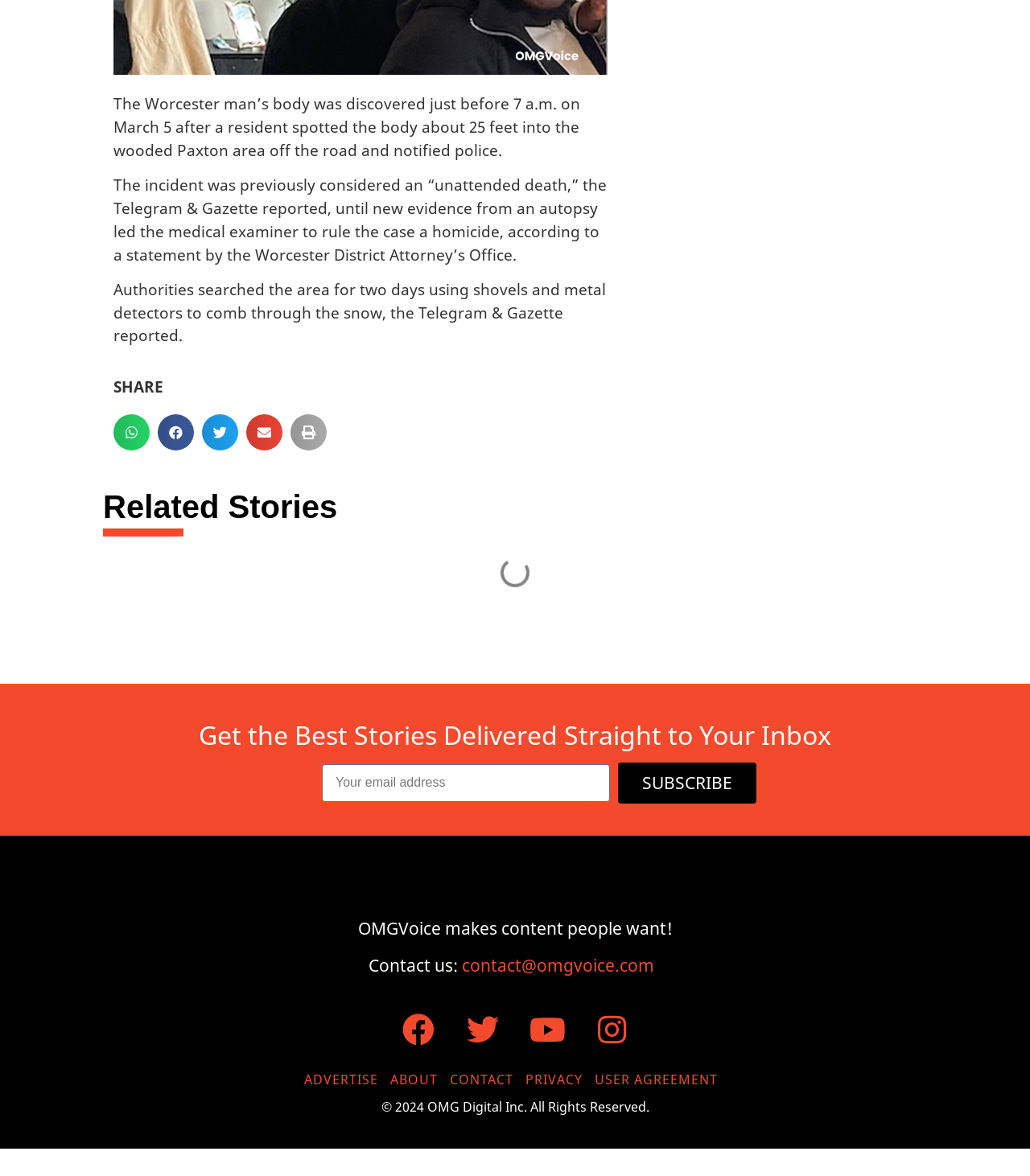Find the bounding box coordinates for the element described here: "Twitter".

[0.438, 0.848, 0.5, 0.903]